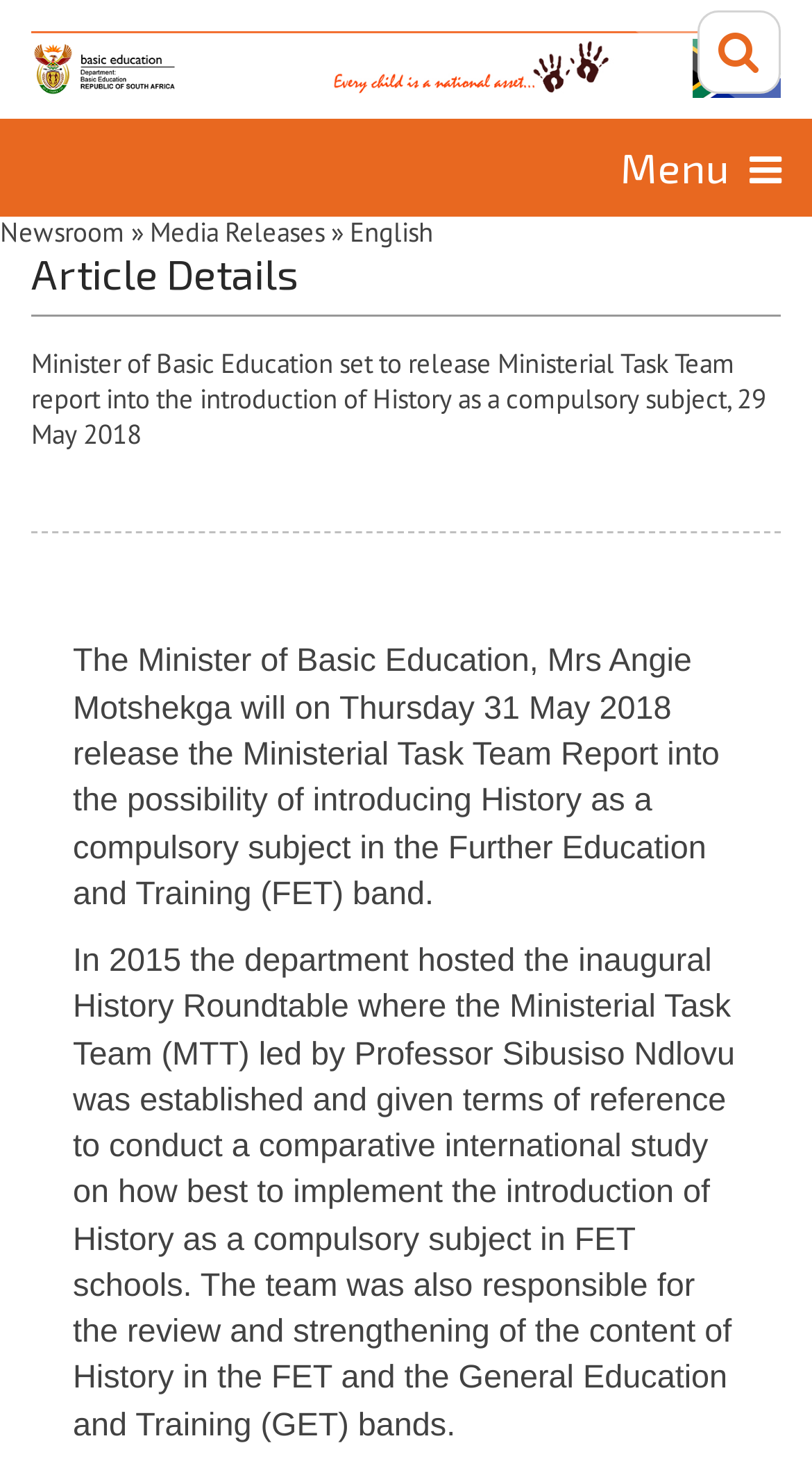What is the name of the Minister of Basic Education?
Look at the image and answer the question with a single word or phrase.

Mrs Angie Motshekga